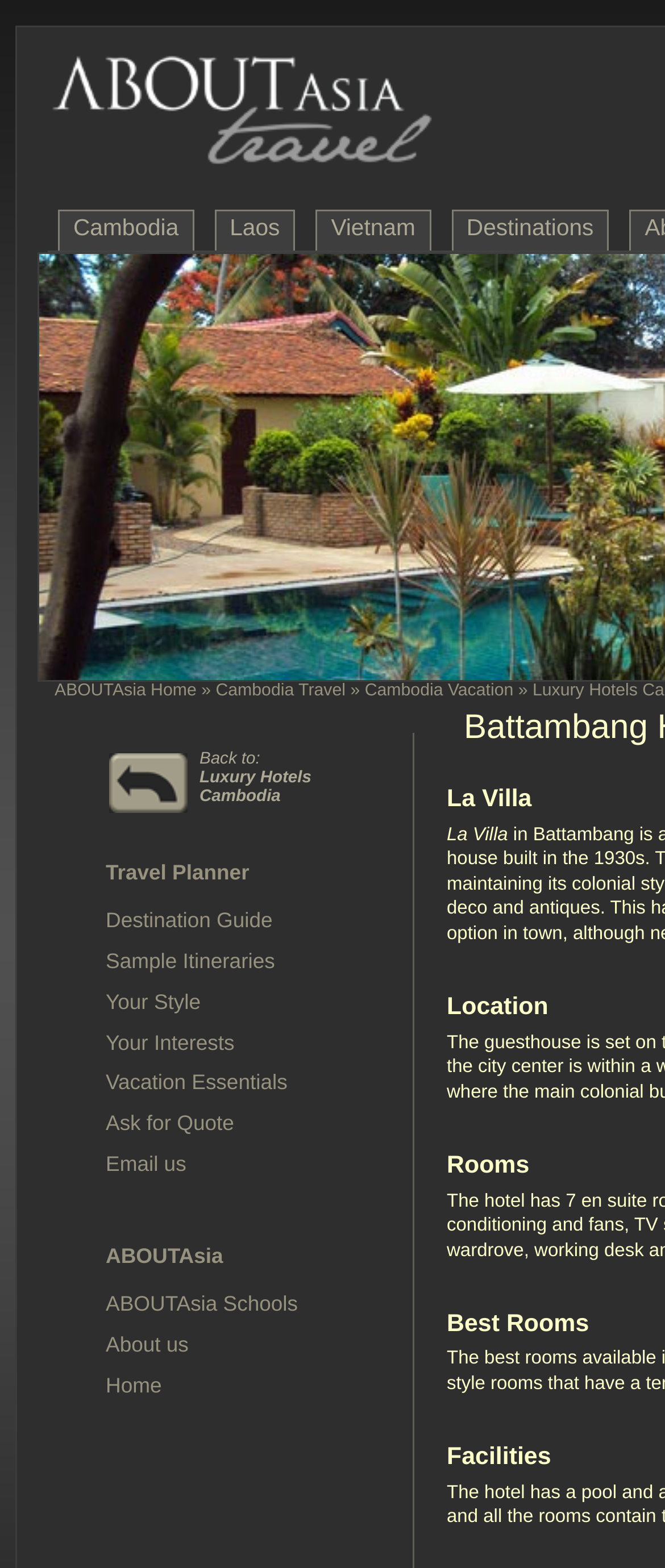Please give a succinct answer using a single word or phrase:
What is the destination guide link?

Destination Guide